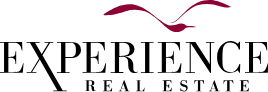What is the font size of 'REAL ESTATE' compared to 'EXPERIENCE'?
Refer to the image and provide a one-word or short phrase answer.

Slightly smaller